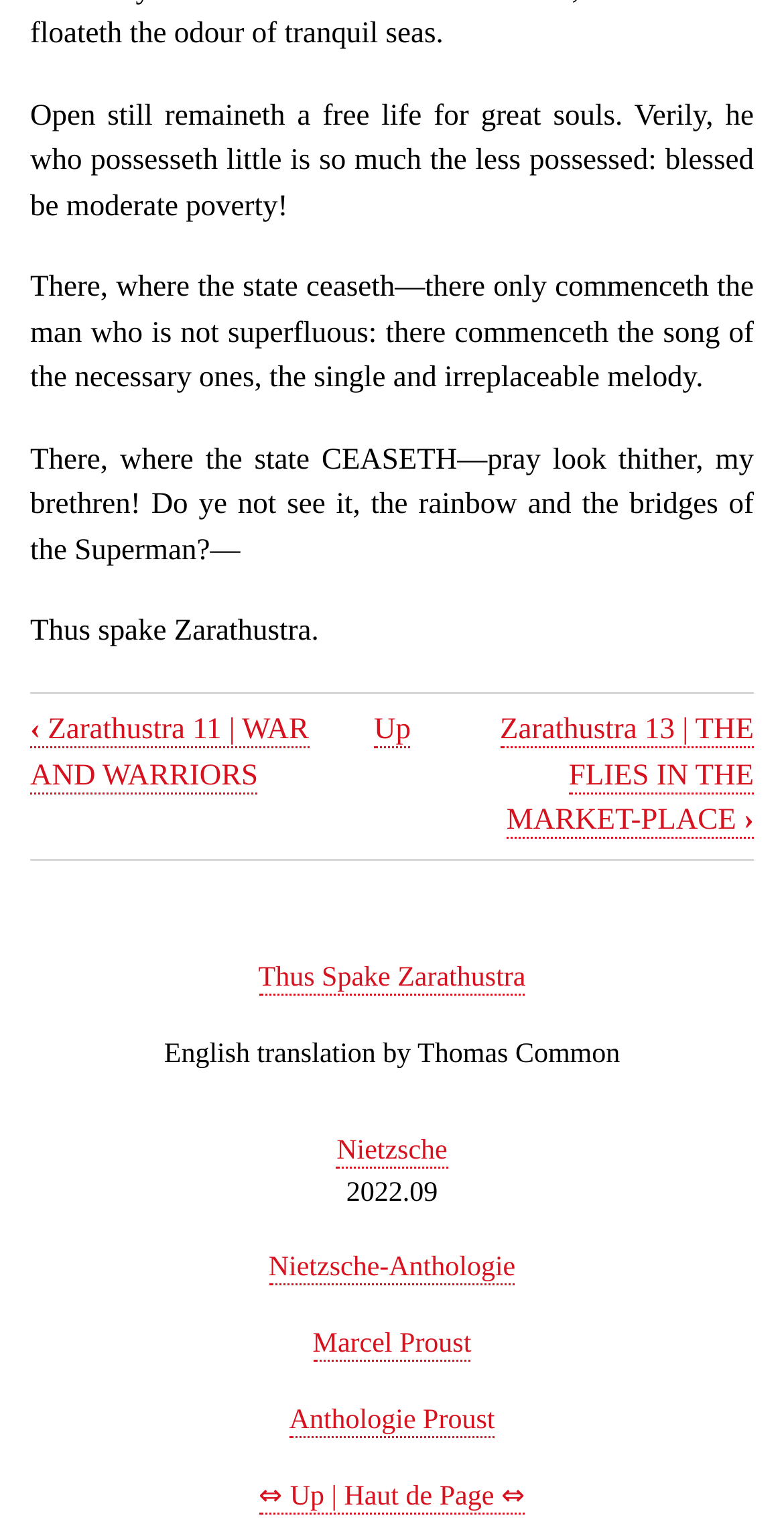Determine the bounding box coordinates for the area that should be clicked to carry out the following instruction: "Learn more about Nietzsche".

[0.429, 0.744, 0.571, 0.765]